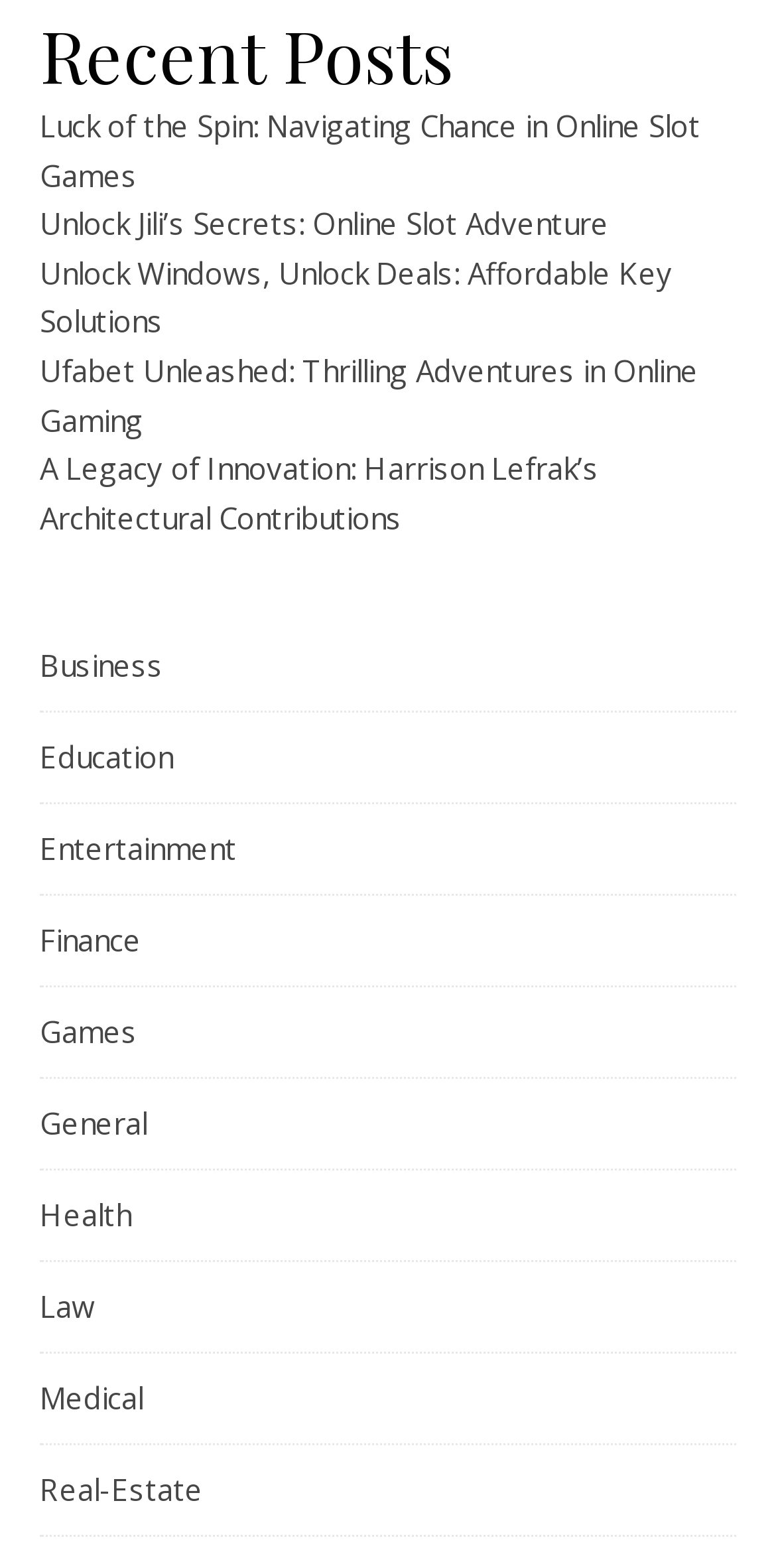What is the last category listed?
We need a detailed and exhaustive answer to the question. Please elaborate.

I looked at the last link under the 'Recent Posts' heading, which has the text 'Real-Estate'. This is the last category listed.